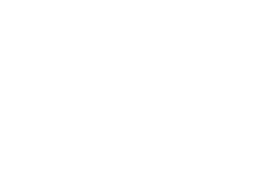Use a single word or phrase to answer the question:
What is the sale price of the ring?

¥144.00